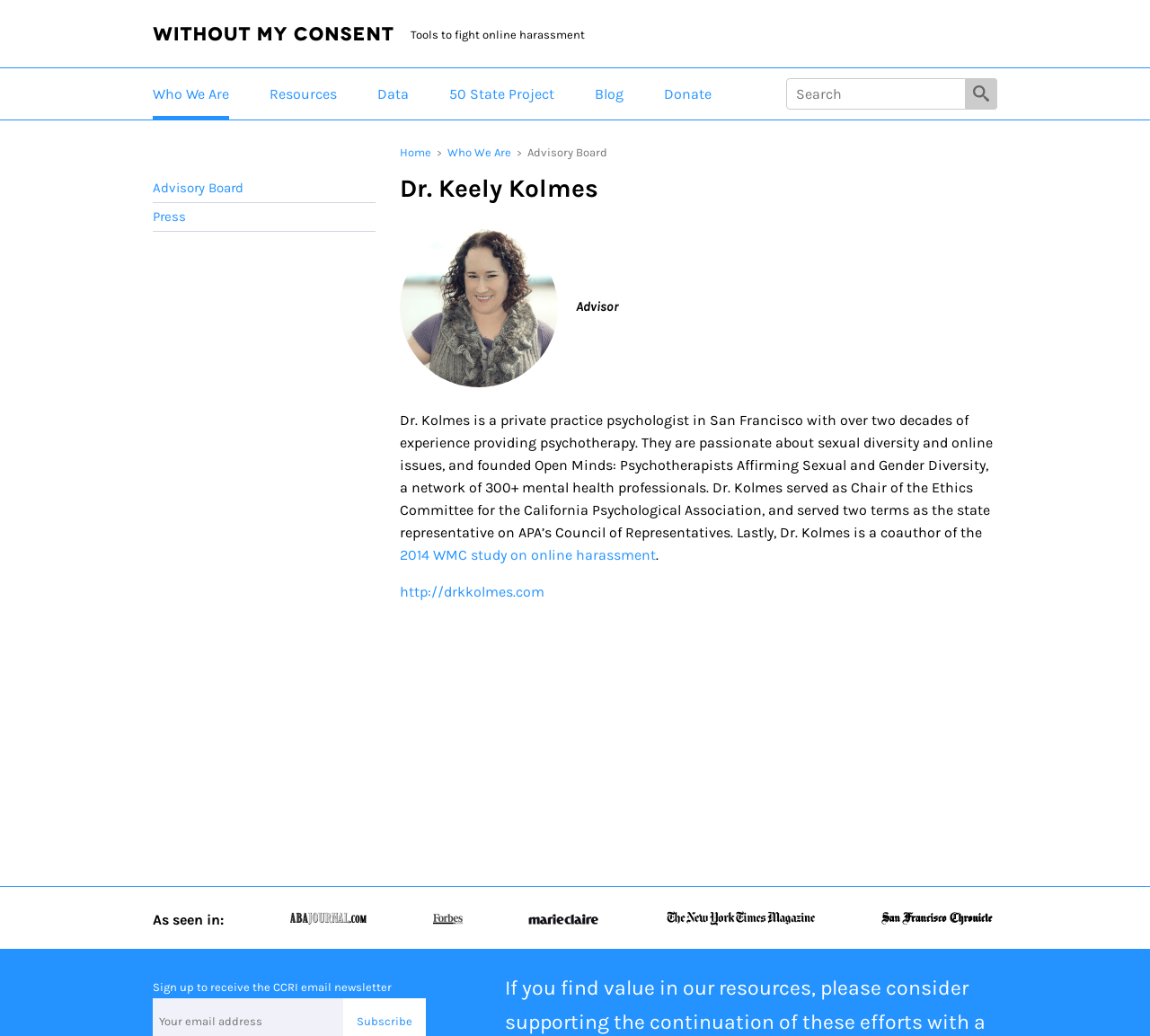Pinpoint the bounding box coordinates of the clickable area necessary to execute the following instruction: "Visit the blog". The coordinates should be given as four float numbers between 0 and 1, namely [left, top, right, bottom].

[0.517, 0.079, 0.542, 0.102]